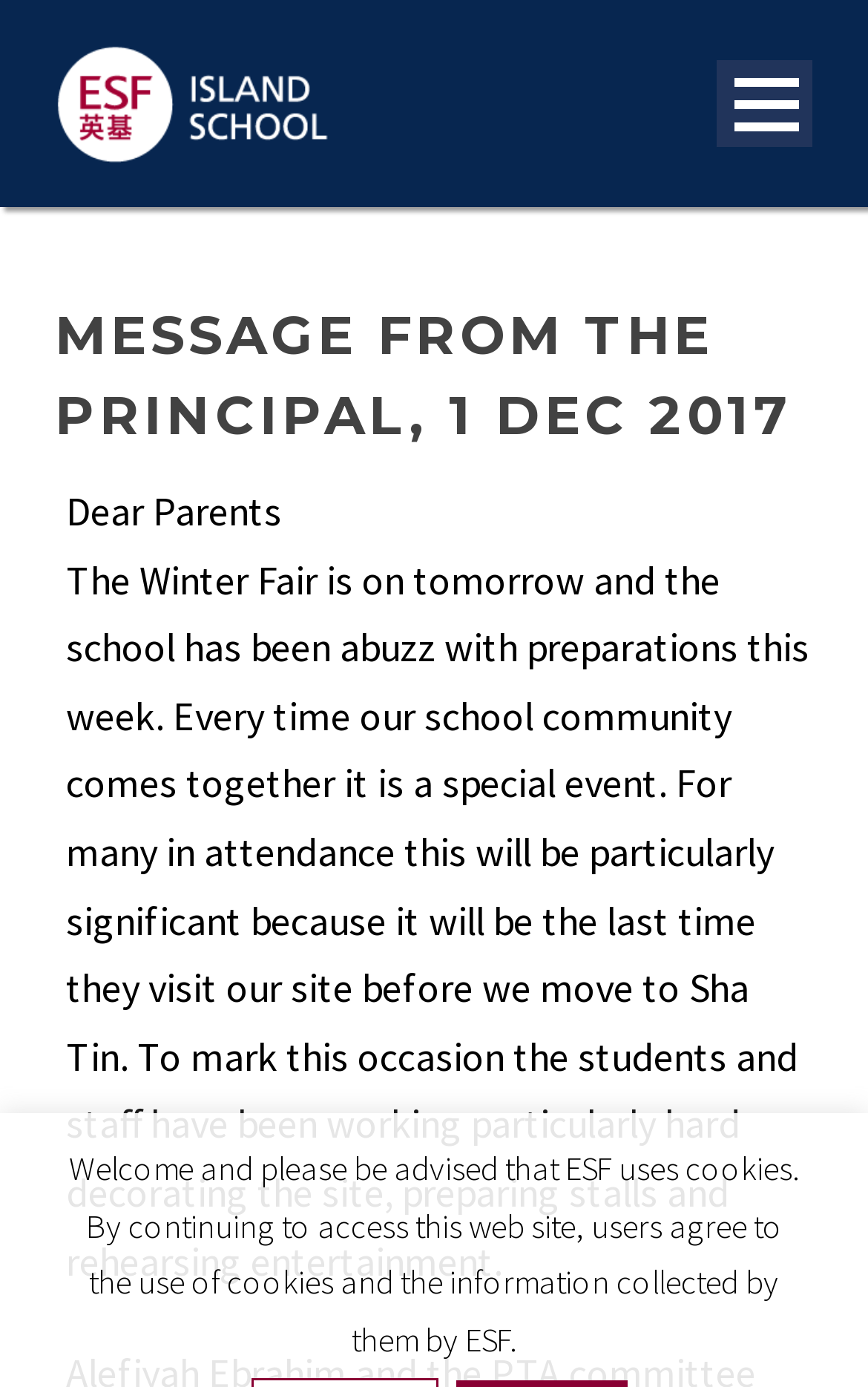Please determine the bounding box coordinates for the UI element described as: "Communications".

[0.063, 0.406, 0.756, 0.486]